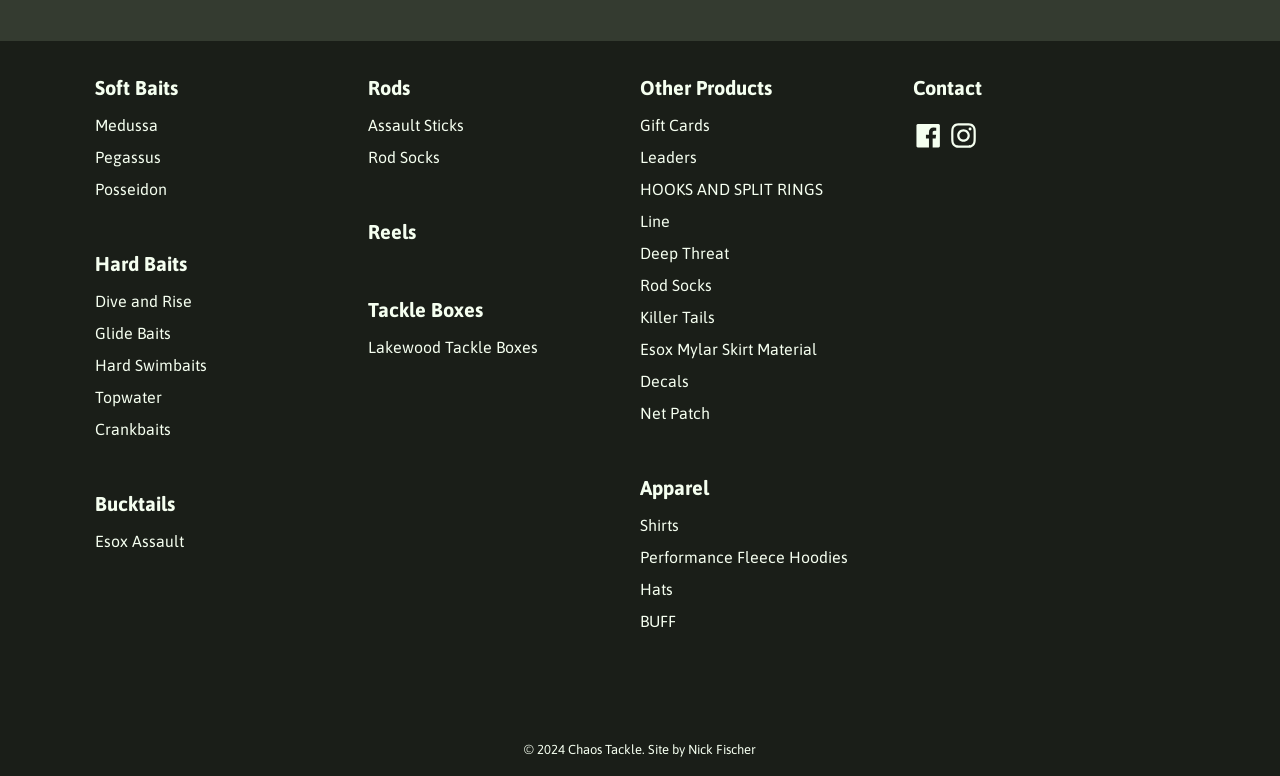Where is the 'Contact' link located?
Based on the image, answer the question with as much detail as possible.

By analyzing the bounding box coordinates, I found that the 'Contact' link has a y1 value of 0.098, which indicates it is located near the top of the webpage. Its x1 value of 0.713 suggests it is positioned on the right side of the page.